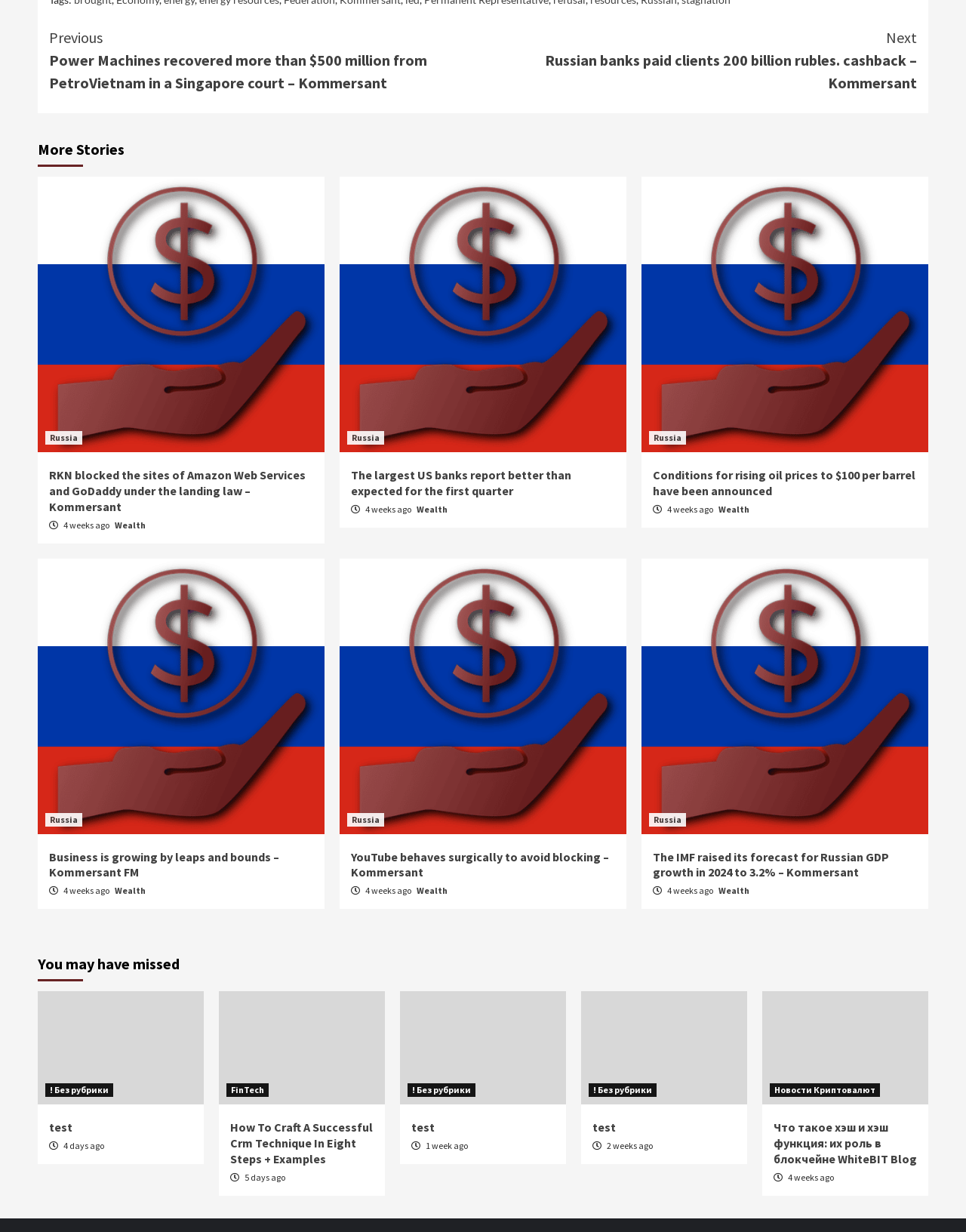Indicate the bounding box coordinates of the element that must be clicked to execute the instruction: "View 'More Stories'". The coordinates should be given as four float numbers between 0 and 1, i.e., [left, top, right, bottom].

[0.039, 0.11, 0.129, 0.136]